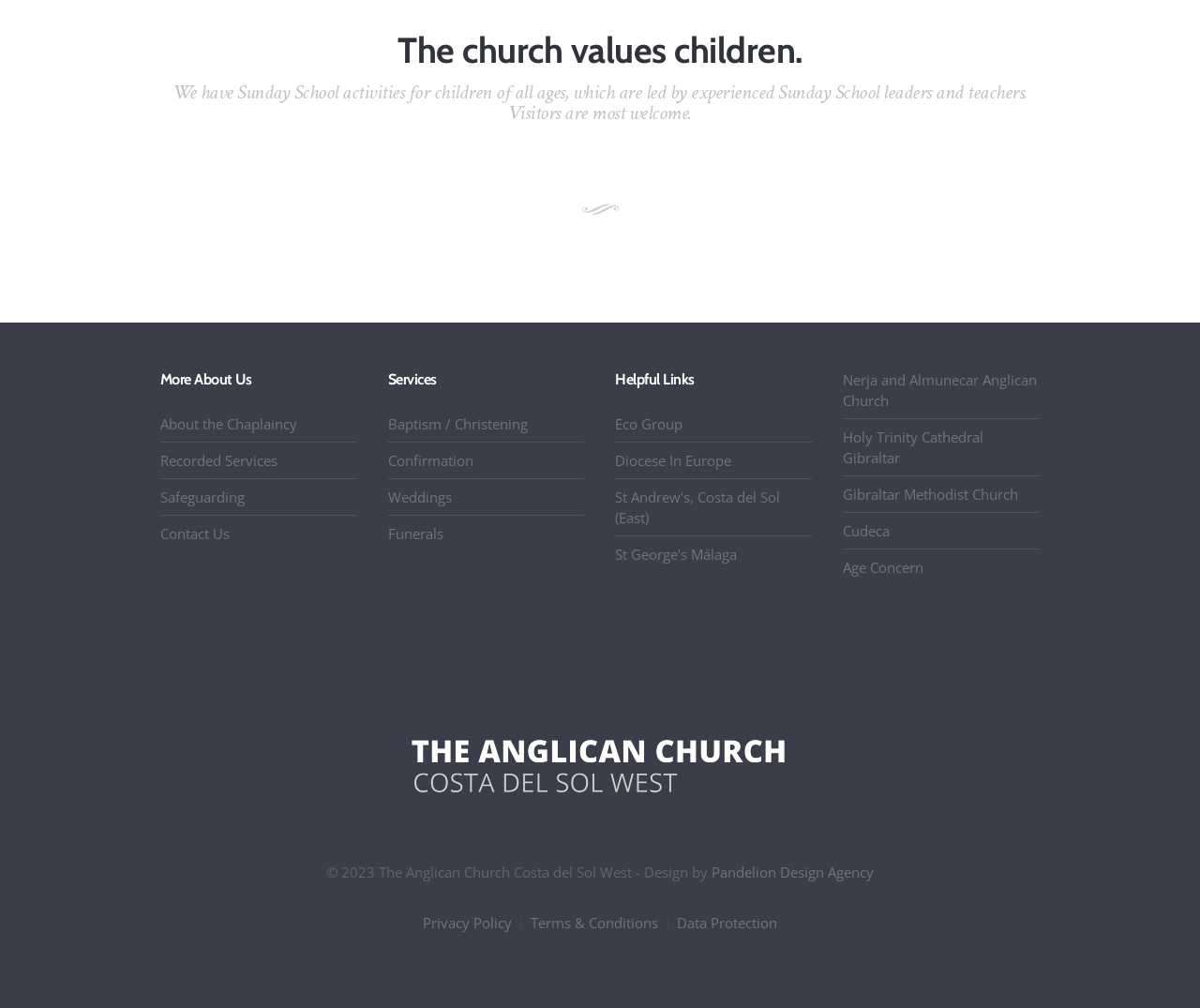Please specify the bounding box coordinates of the clickable section necessary to execute the following command: "Add to Wishlist".

None